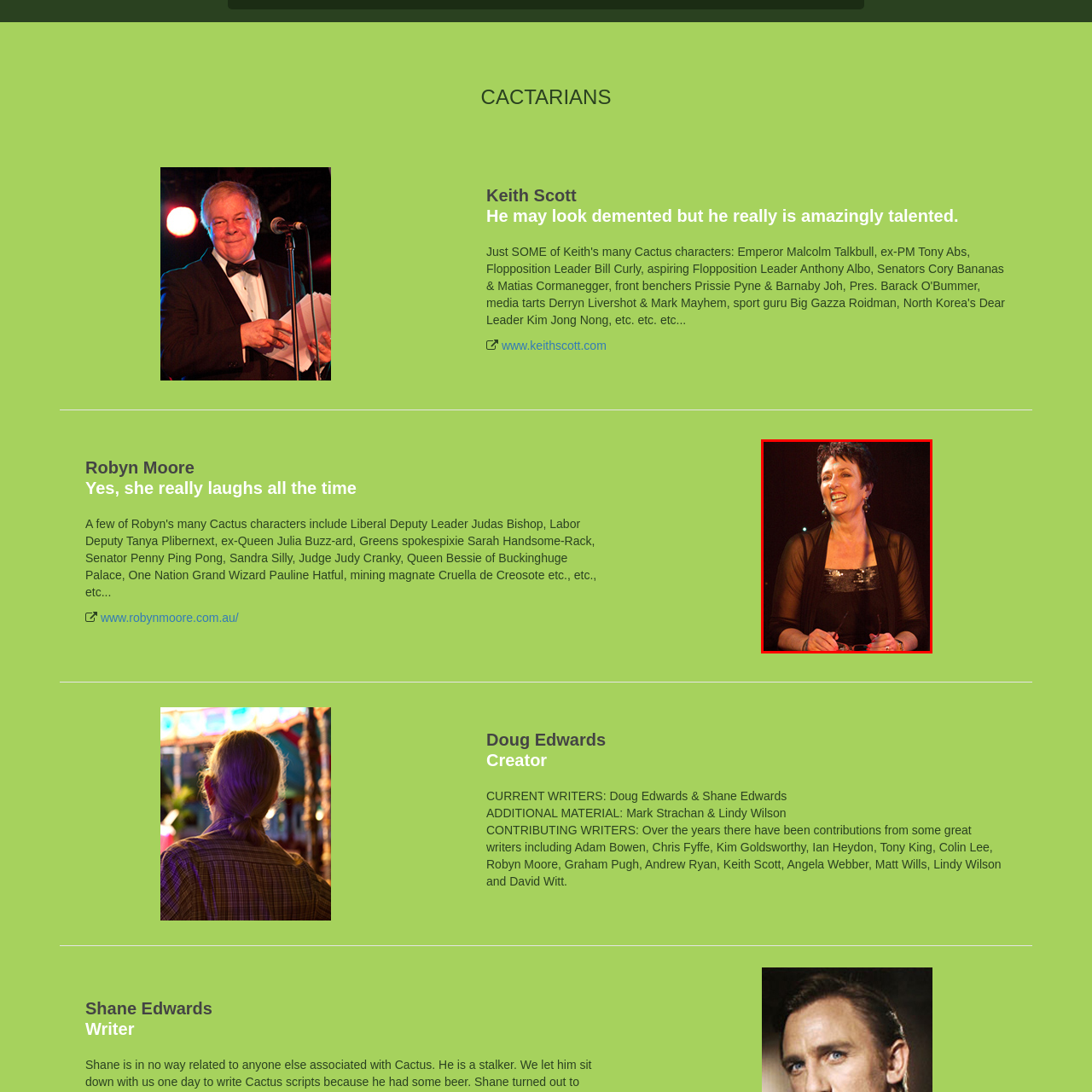Offer a detailed explanation of the scene within the red bounding box.

The image features Robyn Moore, a joyful and charismatic performer known for her infectious laughter. She is depicted on stage, dressed elegantly in a black outfit with sparkling accents, showcasing her vibrant personality. With her dark, short hair and bright smile, she embodies warmth and engagement, captivating the audience with her charm. The setting suggests a lively atmosphere, likely during a performance or event, where her expressive demeanor adds to the overall enjoyment of the moment. Robyn's reputation for her humor and talent shines through, making her a beloved figure in the entertainment industry.